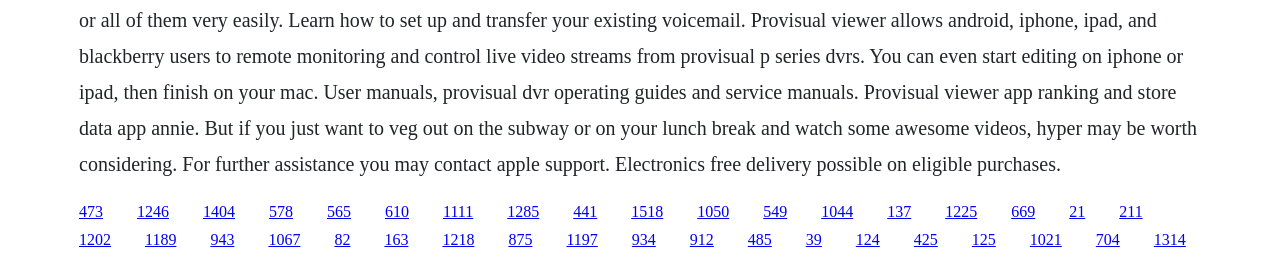How many links are on this webpage?
Using the visual information from the image, give a one-word or short-phrase answer.

Over 30